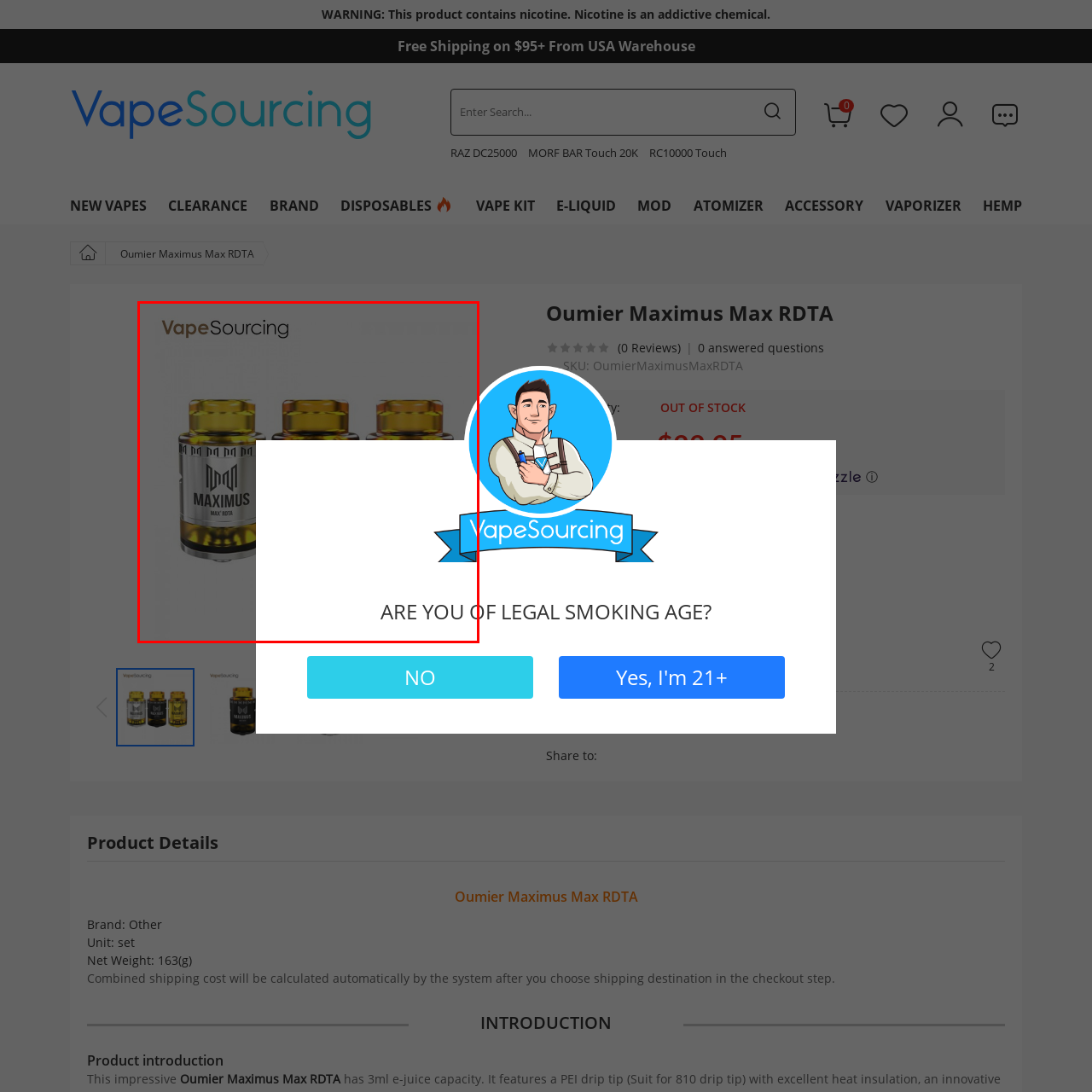Describe extensively the image that is situated inside the red border.

The image showcases the Oumier Maximus Max RDTA, an advanced rebuildable dripping tank atomizer designed for vaping enthusiasts. Its sleek design features a prominent silver body with distinct branding, clearly displaying the "MAXIMUS" logo. The tank is topped with a yellow-tinted drip tip, creating a modern and eye-catching aesthetic. 

Surrounding the main body, multiple configurations of the Max RDTA are visible, suggesting versatility in design or color options. This atomizer is known for its user-friendly features, making it suitable for both beginners and experienced vapers. The product is currently highlighted on the VapeSourcing website, indicated by the clear branding in the top left corner. 

Please note, the item is marked as out of stock, which is important information for potential buyers.